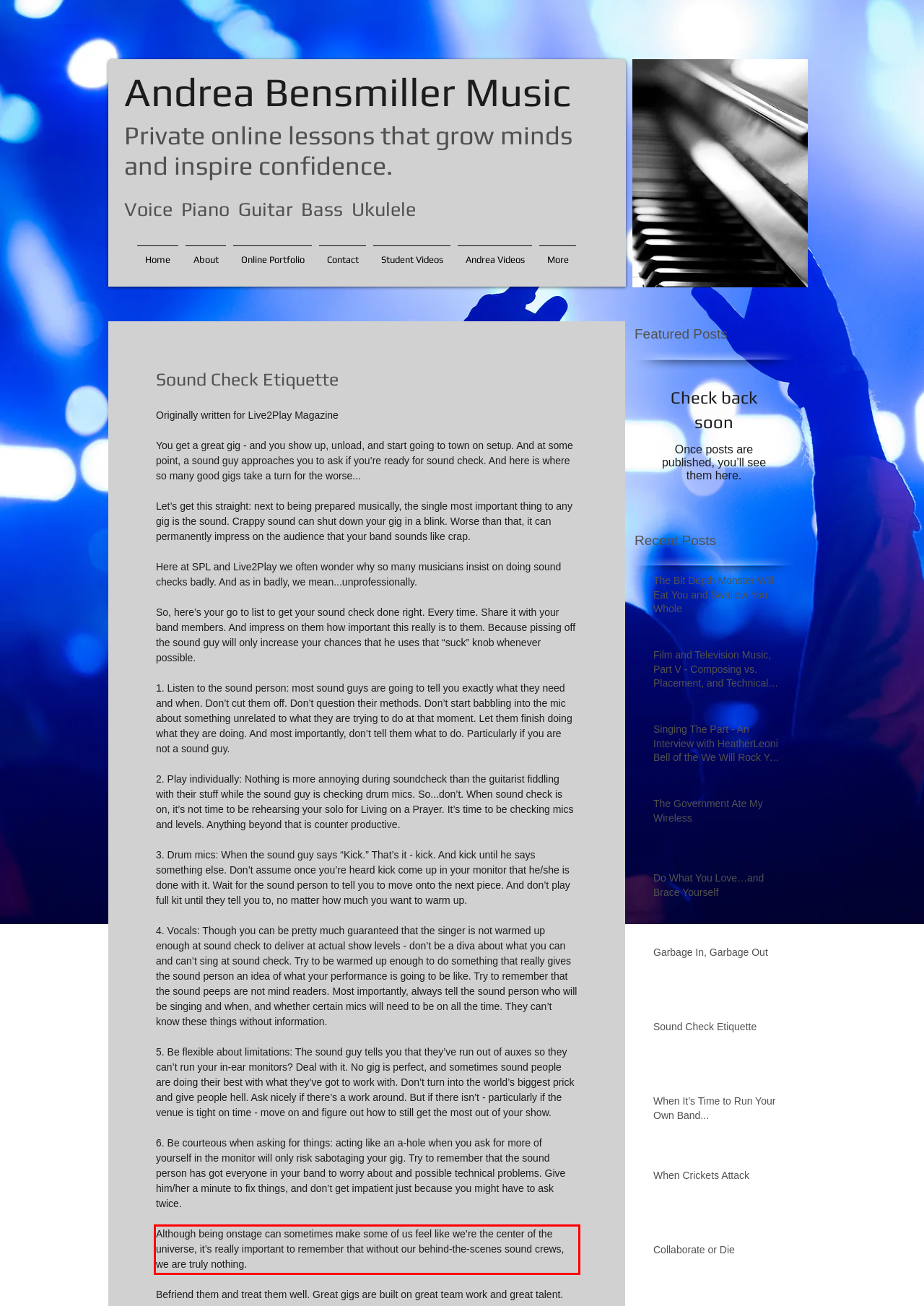Using the provided webpage screenshot, recognize the text content in the area marked by the red bounding box.

Although being onstage can sometimes make some of us feel like we’re the center of the universe, it’s really important to remember that without our behind-the-scenes sound crews, we are truly nothing.